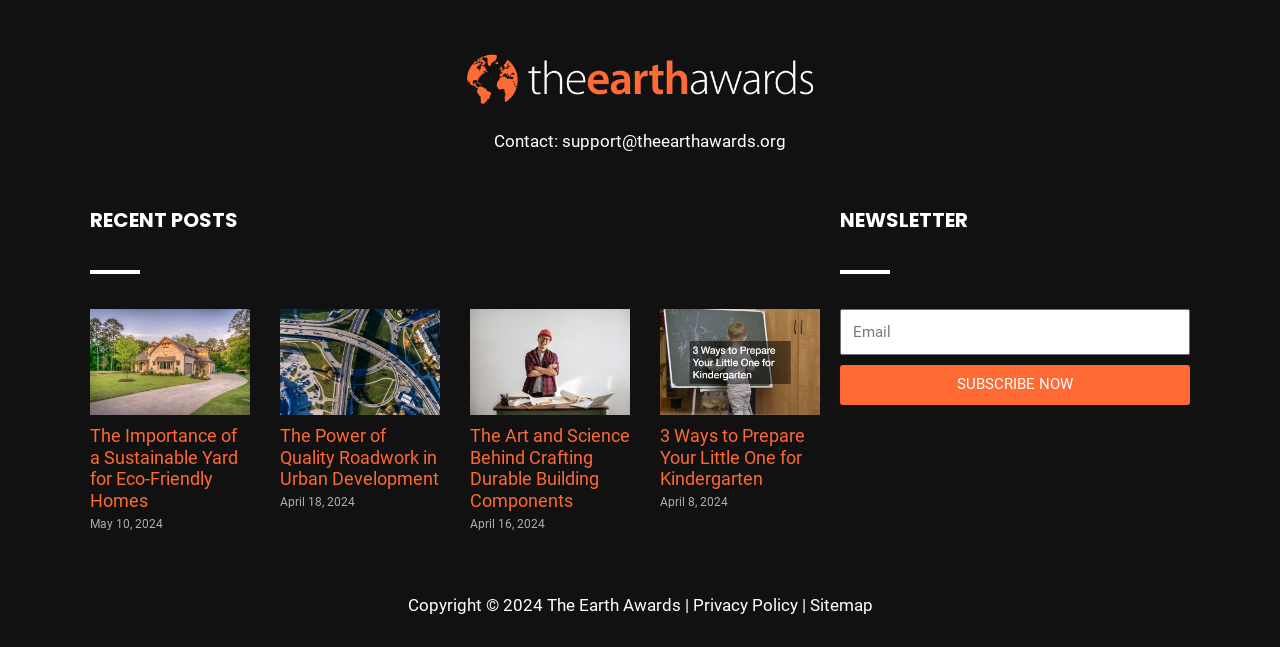Please find the bounding box coordinates of the element that needs to be clicked to perform the following instruction: "Enter email address". The bounding box coordinates should be four float numbers between 0 and 1, represented as [left, top, right, bottom].

[0.657, 0.478, 0.93, 0.549]